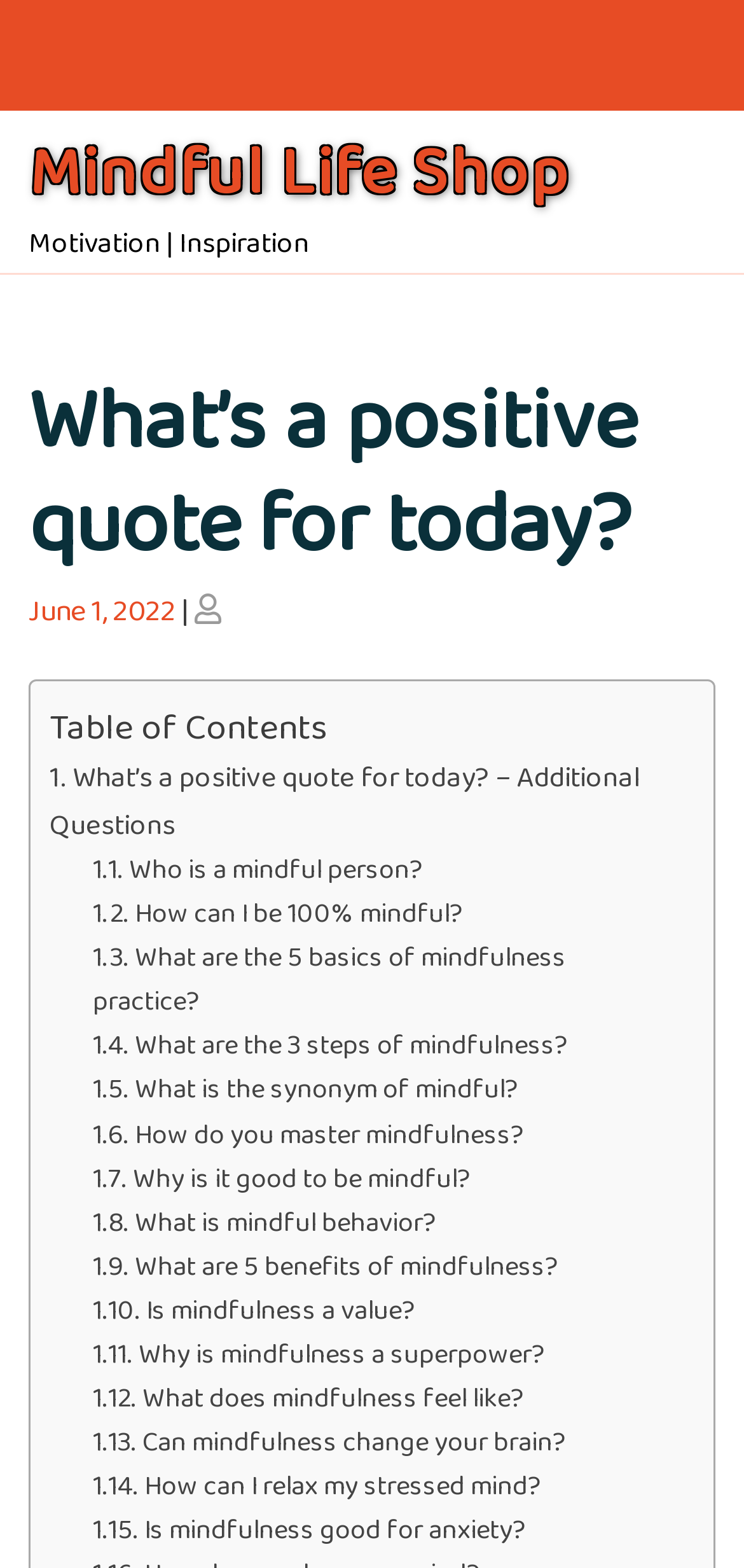Could you locate the bounding box coordinates for the section that should be clicked to accomplish this task: "Learn about 'Why is it good to be mindful?'".

[0.179, 0.737, 0.632, 0.764]